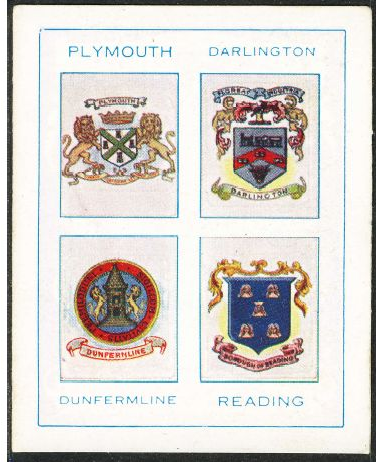Craft a descriptive caption that covers all aspects of the image.

The image displays a vintage card featuring the town crests of four different locations. Each crest is illustrated with vibrant colors and intricate designs, showcasing the heraldry associated with the towns. The top row features the crests of Plymouth on the left, characterized by a shield adorned with lions and other symbols, and Darlington on the right, displaying its own unique emblem. The bottom row includes the crest of Dunfermline in the left position, notable for its circular design and ornate details, and Reading on the right, which presents a shield with distinctive motifs. The card serves as a remarkable representation of local pride and historical significance, reflecting the connection between football clubs and their respective towns. This image is a part of the "Thomson Football Towns" series, which first issued in 1931 by D.C. Thomson & Co, Ltd.